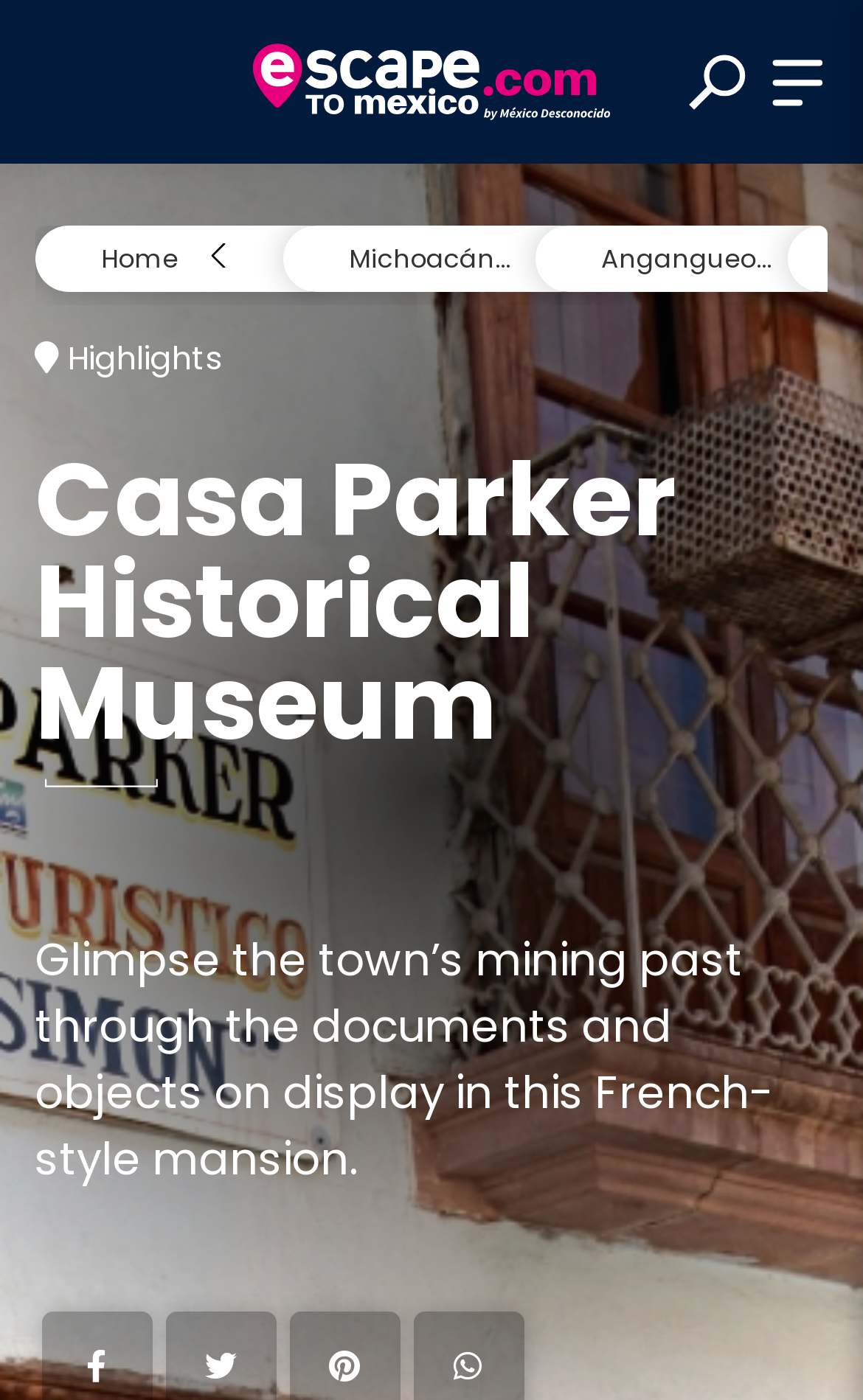Answer succinctly with a single word or phrase:
What is the purpose of the search box?

Search for a destination